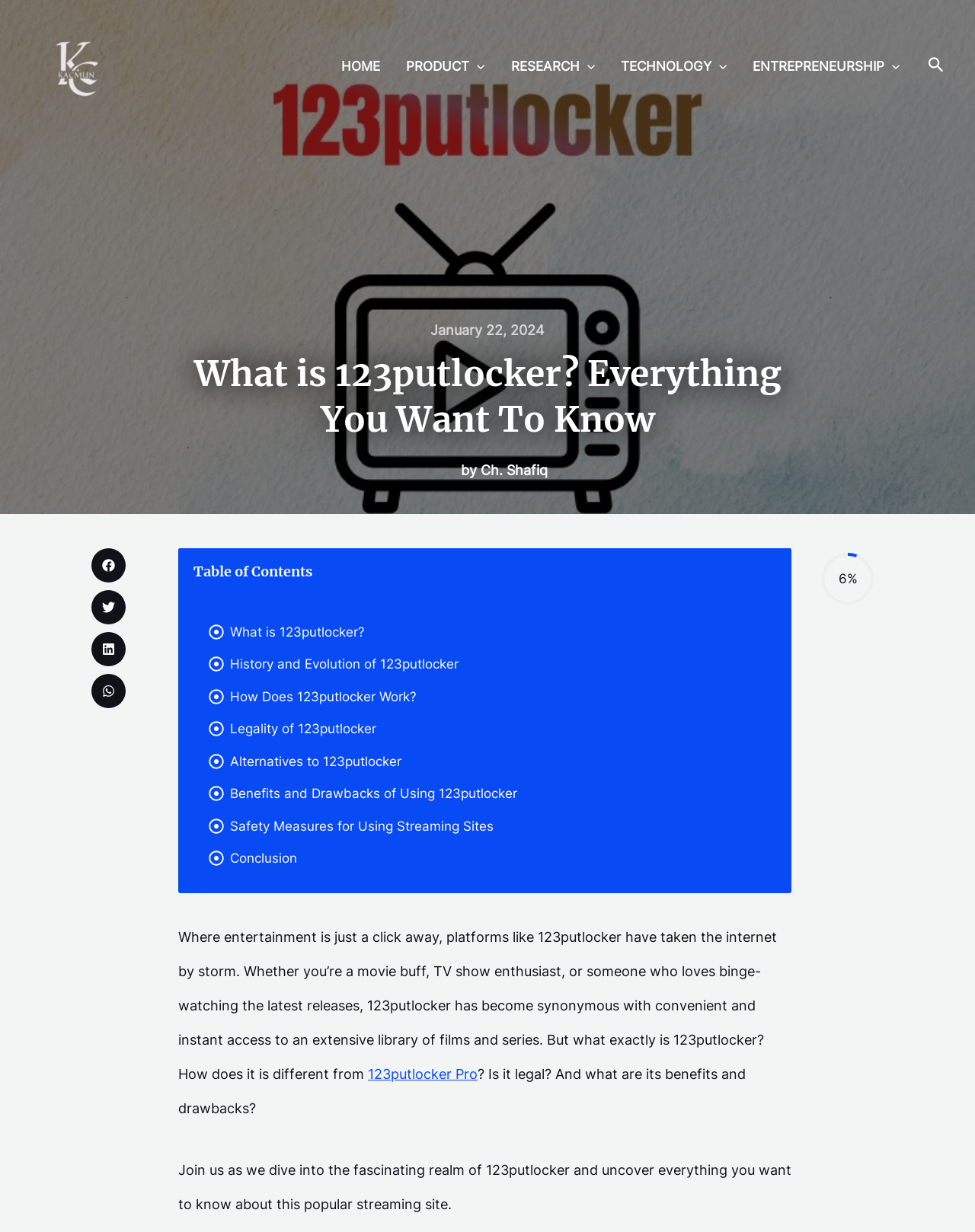Offer a meticulous description of the webpage's structure and content.

This webpage is about 123putlocker, a popular streaming site. At the top left corner, there is a logo of "Kacmun" with a link to it. Next to the logo, there is a navigation menu with links to "HOME", "PRODUCT", "RESEARCH", "TECHNOLOGY", and "ENTREPRENEURSHIP" menus, each with a toggle button and an arrow icon. 

On the top right corner, there is a search icon link with a magnifying glass image. Below the navigation menu, there is a title "What is 123putlocker? Everything You Want To Know" with the date "January 22, 2024" and the author's name "Ch. Shafiq" written below it. 

On the left side, there are four social media buttons to share the content on Facebook, Twitter, LinkedIn, and WhatsApp, each with a corresponding icon. 

The main content of the webpage is divided into sections. The first section is a table of contents with links to different topics related to 123putlocker, including its history, how it works, legality, alternatives, benefits, and drawbacks. Each link has a corresponding icon next to it. 

The main article starts below the table of contents, discussing what 123putlocker is, its features, and its popularity. The text is divided into paragraphs, with a link to "123putlocker Pro" in the middle. The article concludes with a summary of what will be discussed in the rest of the content. 

At the bottom of the page, there is an image and a text "6%".